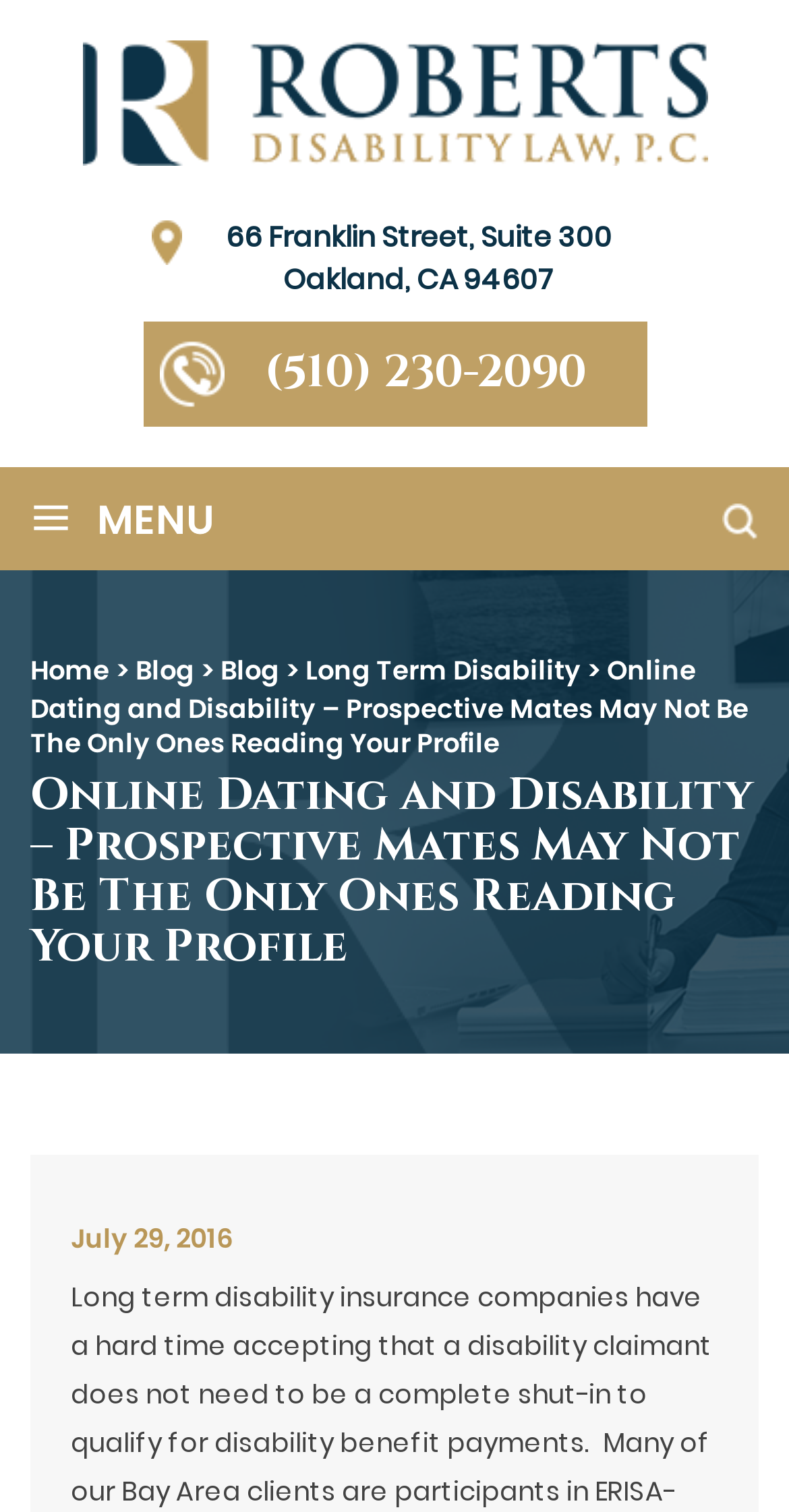Please locate the bounding box coordinates of the element that should be clicked to complete the given instruction: "Click the Long Term Disability link".

[0.387, 0.431, 0.736, 0.456]